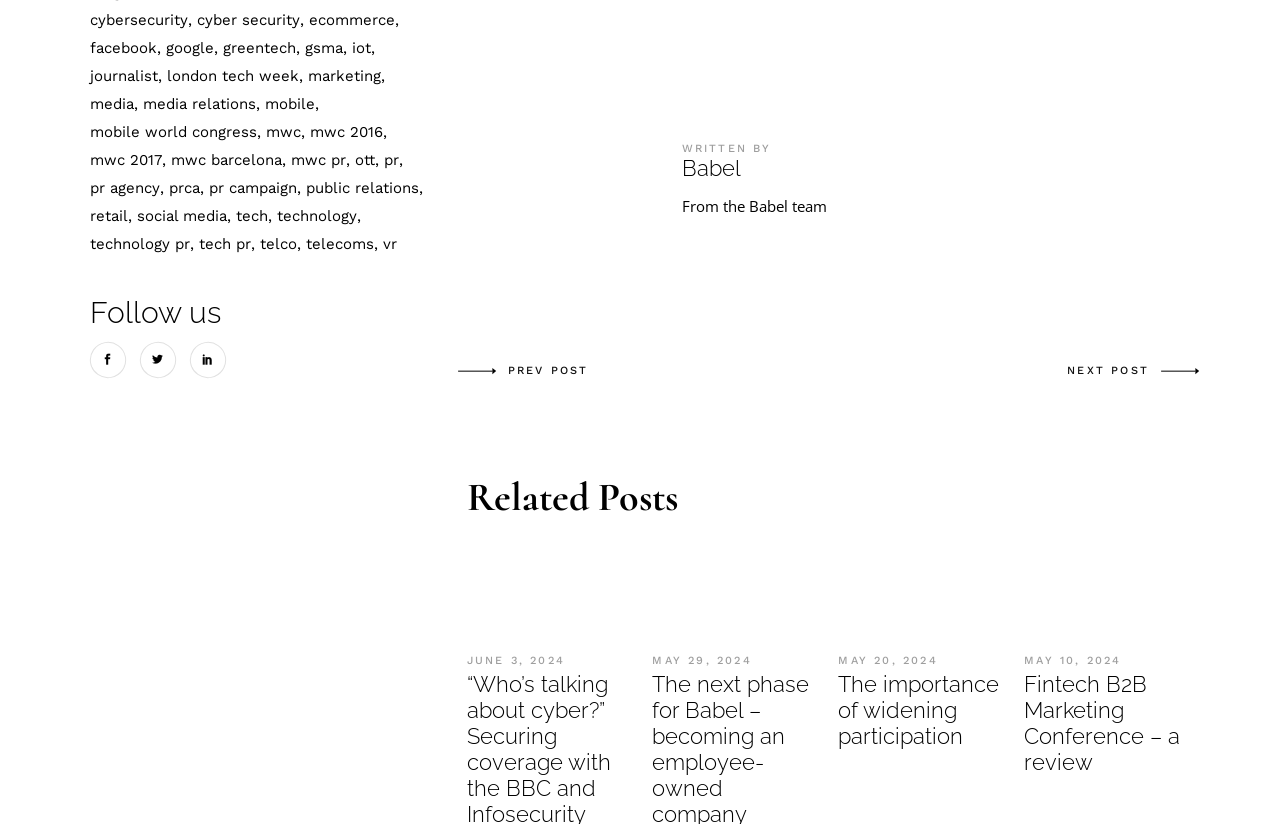What is the social media platform represented by the icon ''?
Answer the question with as much detail as possible.

I found the answer by recognizing the icon '' as the Twitter logo, which is commonly used to represent Twitter on websites.